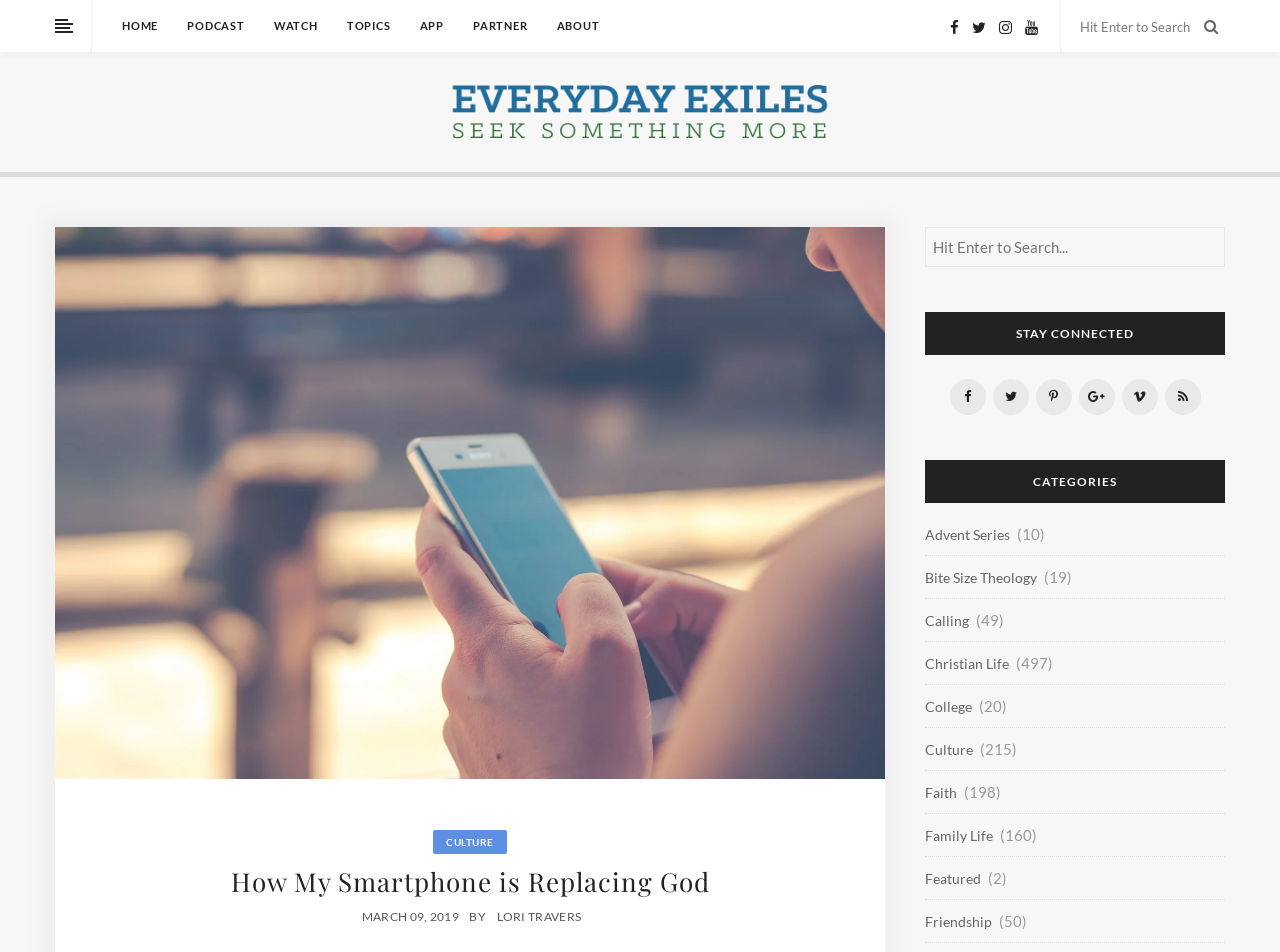Please locate the bounding box coordinates of the element that needs to be clicked to achieve the following instruction: "Click on the CULTURE link". The coordinates should be four float numbers between 0 and 1, i.e., [left, top, right, bottom].

[0.349, 0.873, 0.386, 0.896]